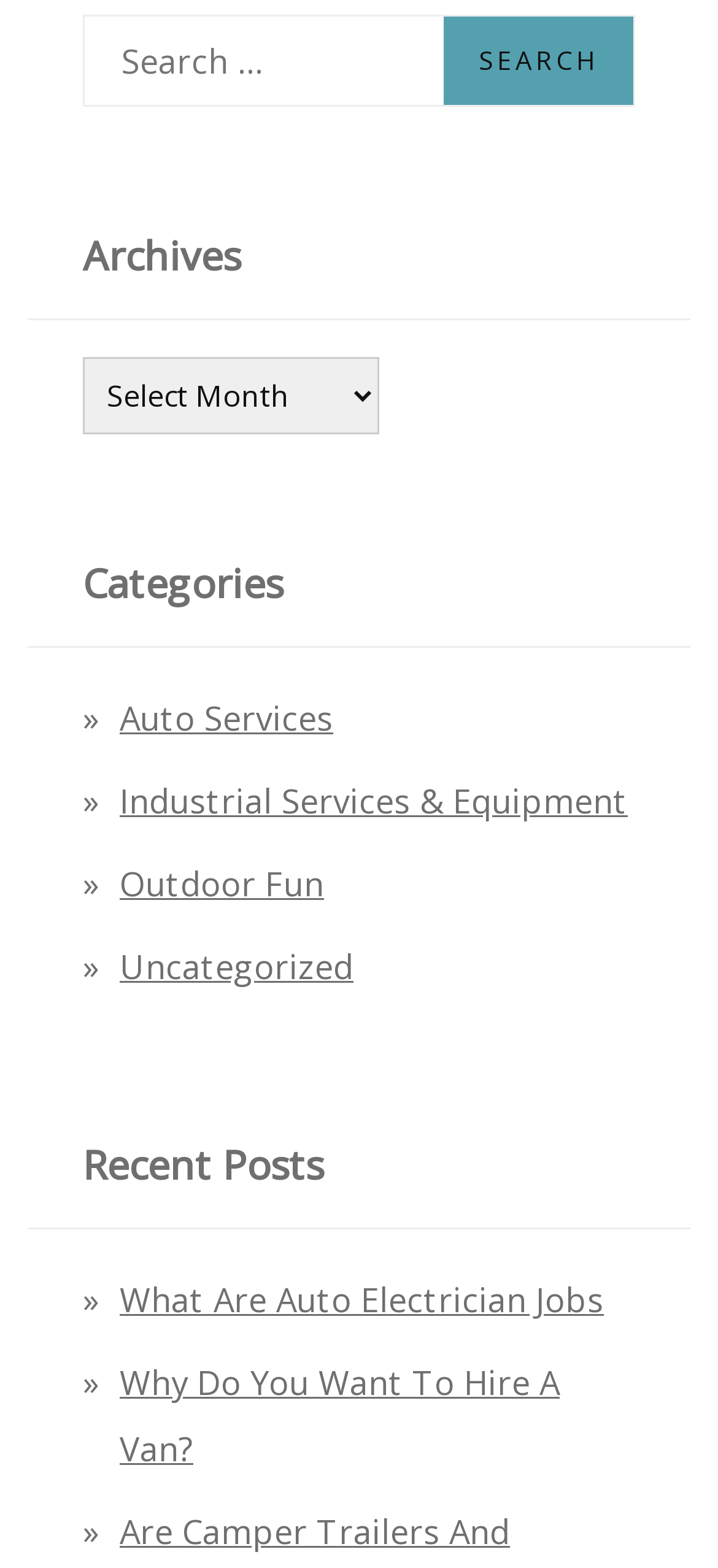For the given element description parent_node: Search for: value="Search", determine the bounding box coordinates of the UI element. The coordinates should follow the format (top-left x, top-left y, bottom-right x, bottom-right y) and be within the range of 0 to 1.

[0.618, 0.011, 0.882, 0.067]